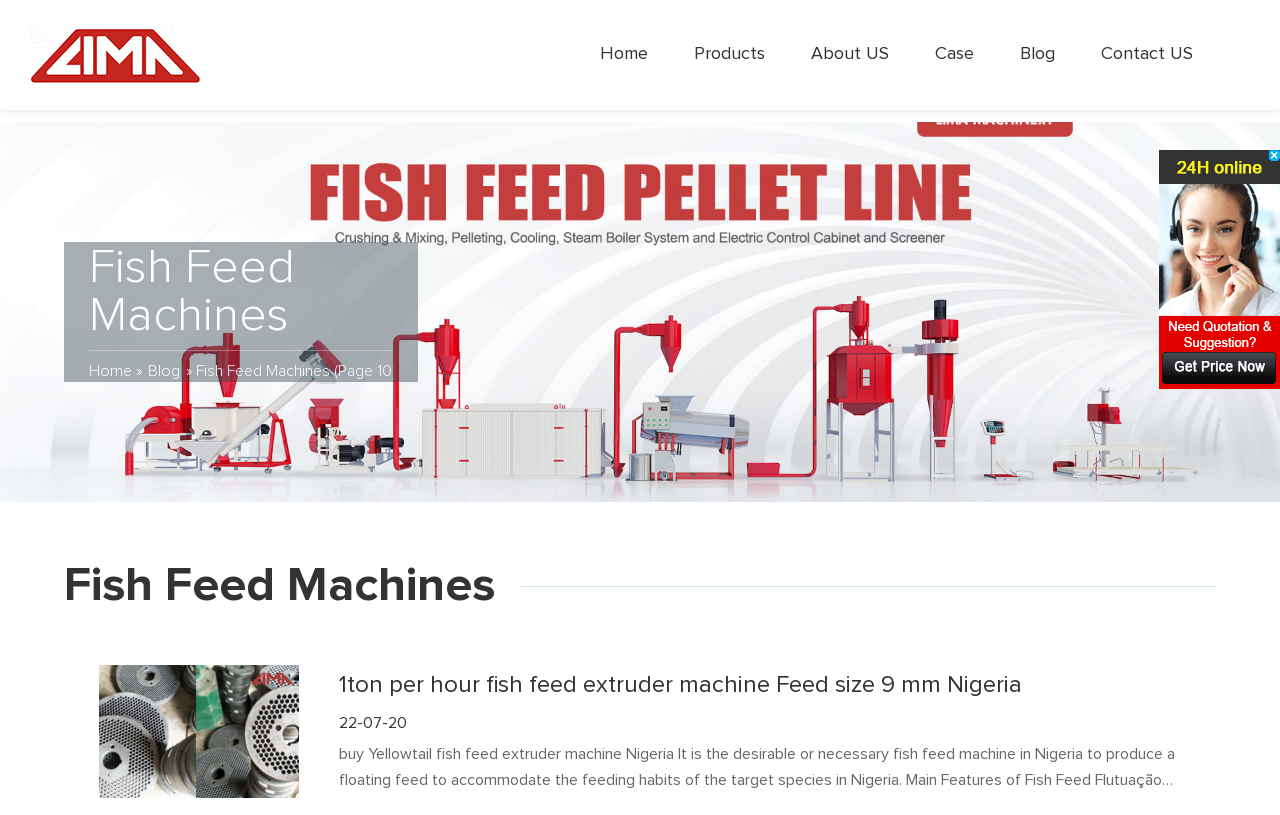Find the bounding box coordinates for the HTML element specified by: "alt="Kaizenaire.com Logo"".

None